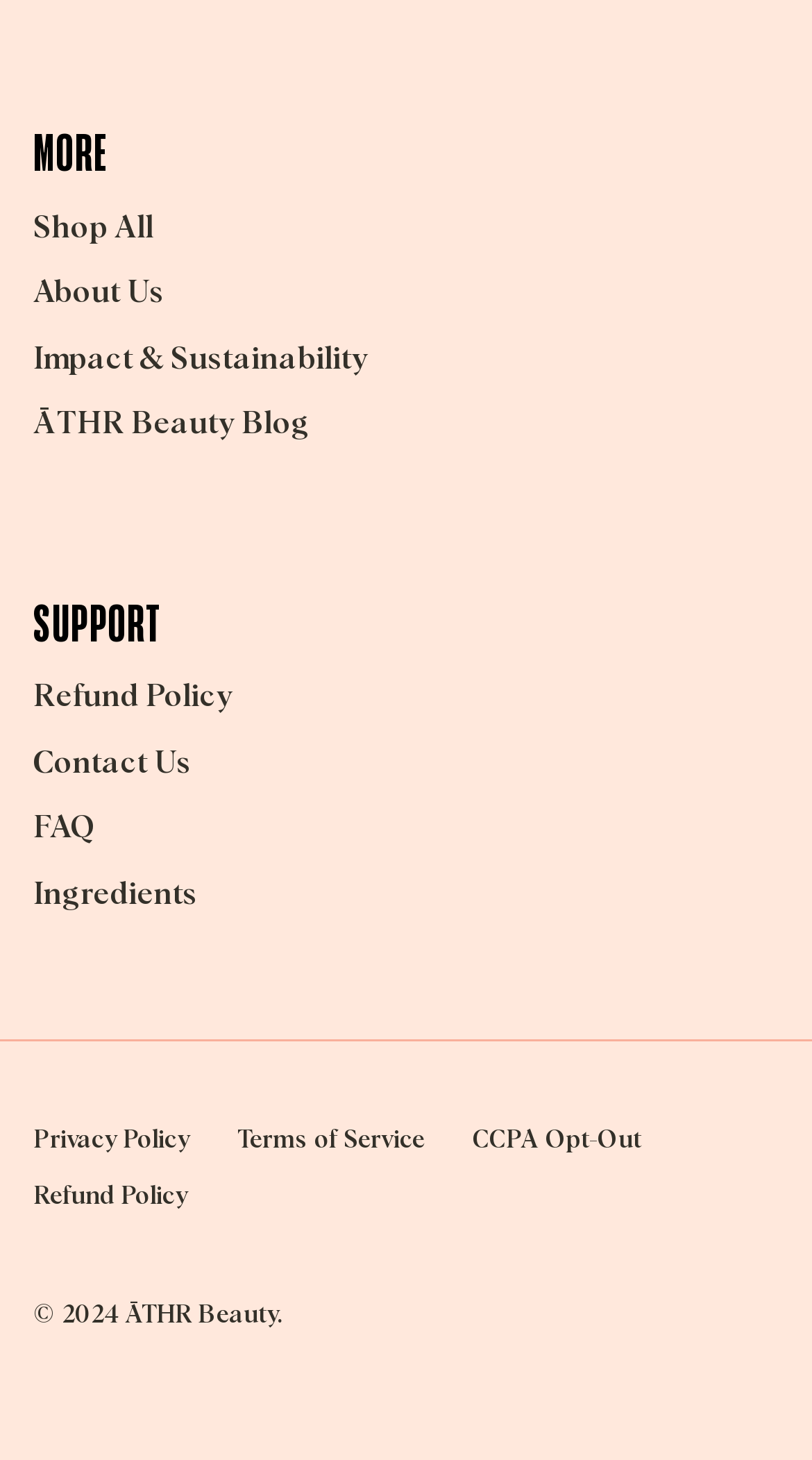Identify the bounding box for the UI element specified in this description: "Shop All". The coordinates must be four float numbers between 0 and 1, formatted as [left, top, right, bottom].

[0.041, 0.145, 0.19, 0.167]